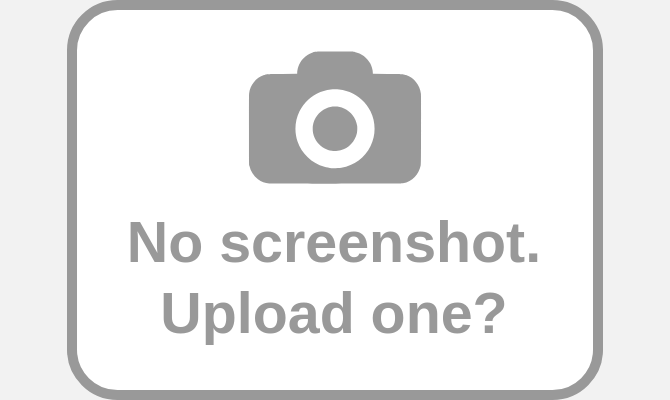Please give a short response to the question using one word or a phrase:
What is the purpose of the camera icon?

To upload a screenshot